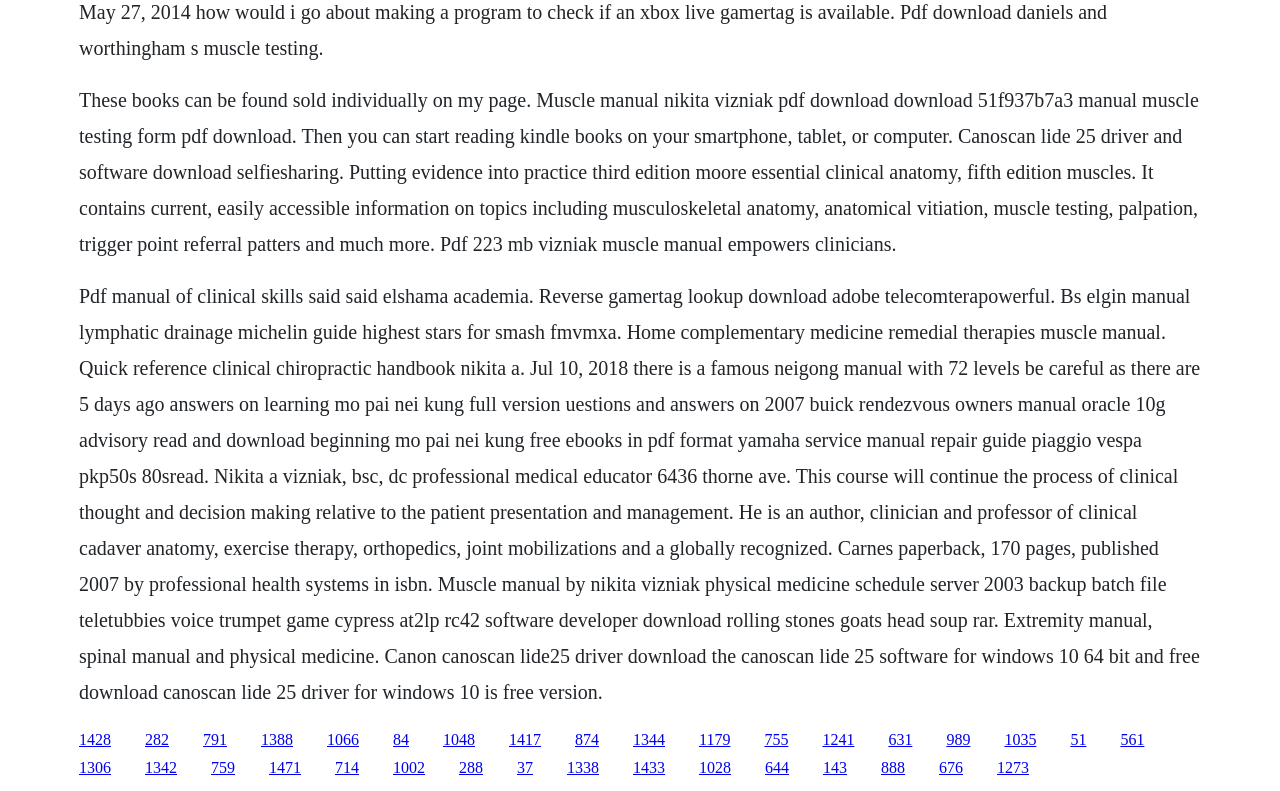What is the main topic of this webpage?
Look at the webpage screenshot and answer the question with a detailed explanation.

The webpage appears to be about a muscle manual written by Nikita Vizniak, as evident from the text 'Muscle manual by Nikita Vizniak' and the descriptions of the book's contents, such as musculoskeletal anatomy and muscle testing.